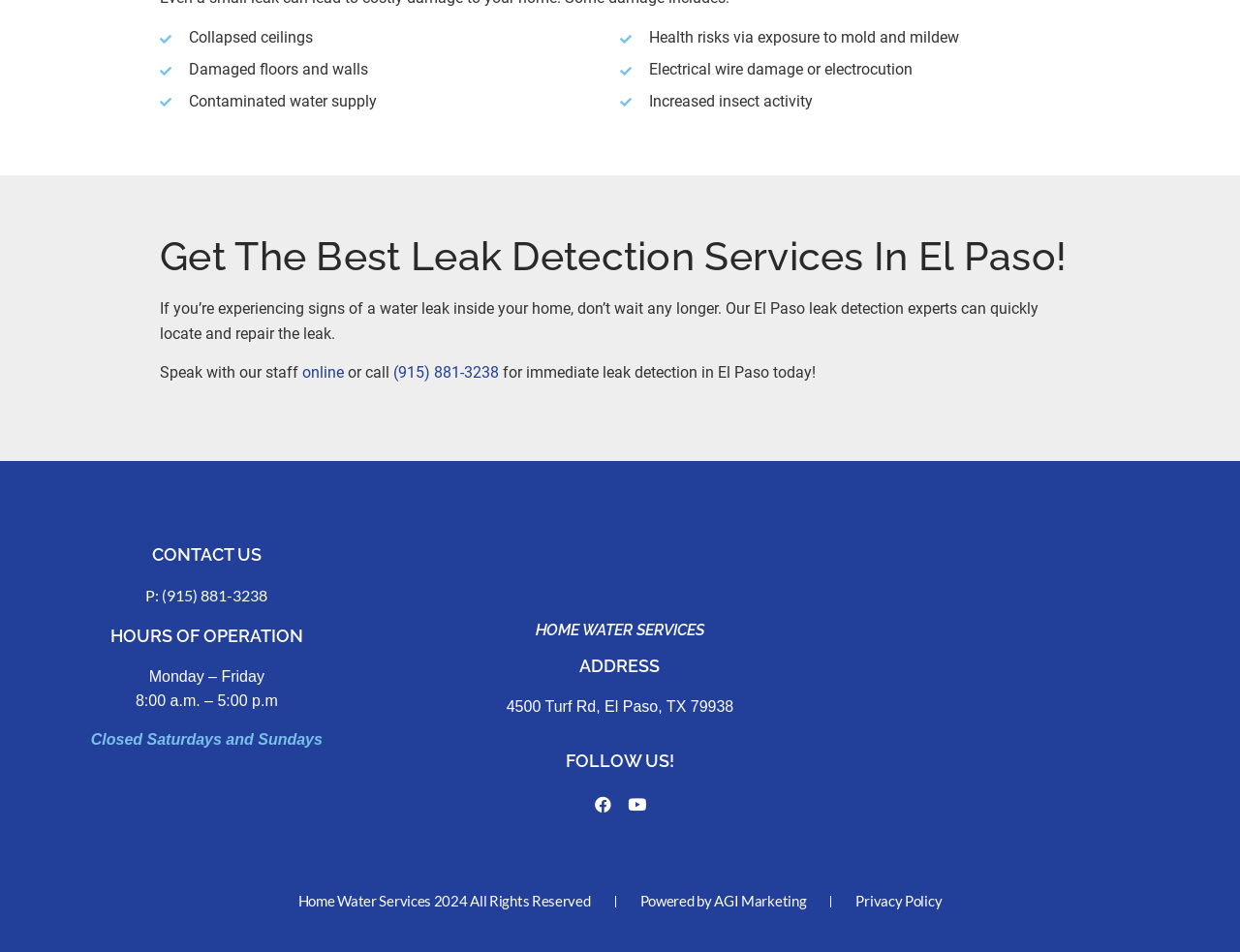Using the information in the image, could you please answer the following question in detail:
What is the main service offered by Home Water Services?

The webpage has a heading 'Get The Best Leak Detection Services In El Paso!' and mentions 'leak detection experts' in the text, indicating that the main service offered by Home Water Services is leak detection.